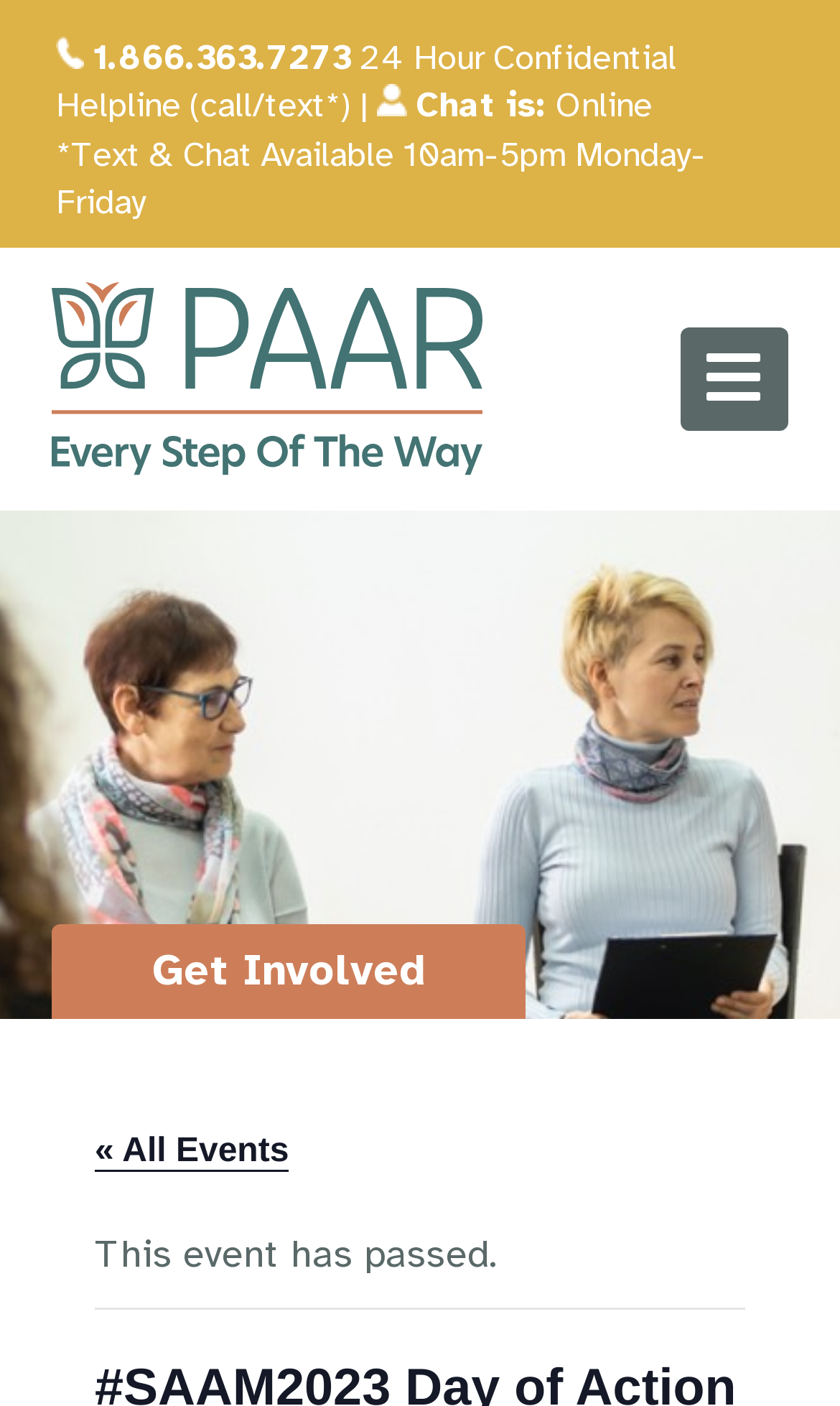Given the element description « All Events, identify the bounding box coordinates for the UI element on the webpage screenshot. The format should be (top-left x, top-left y, bottom-right x, bottom-right y), with values between 0 and 1.

[0.113, 0.805, 0.344, 0.833]